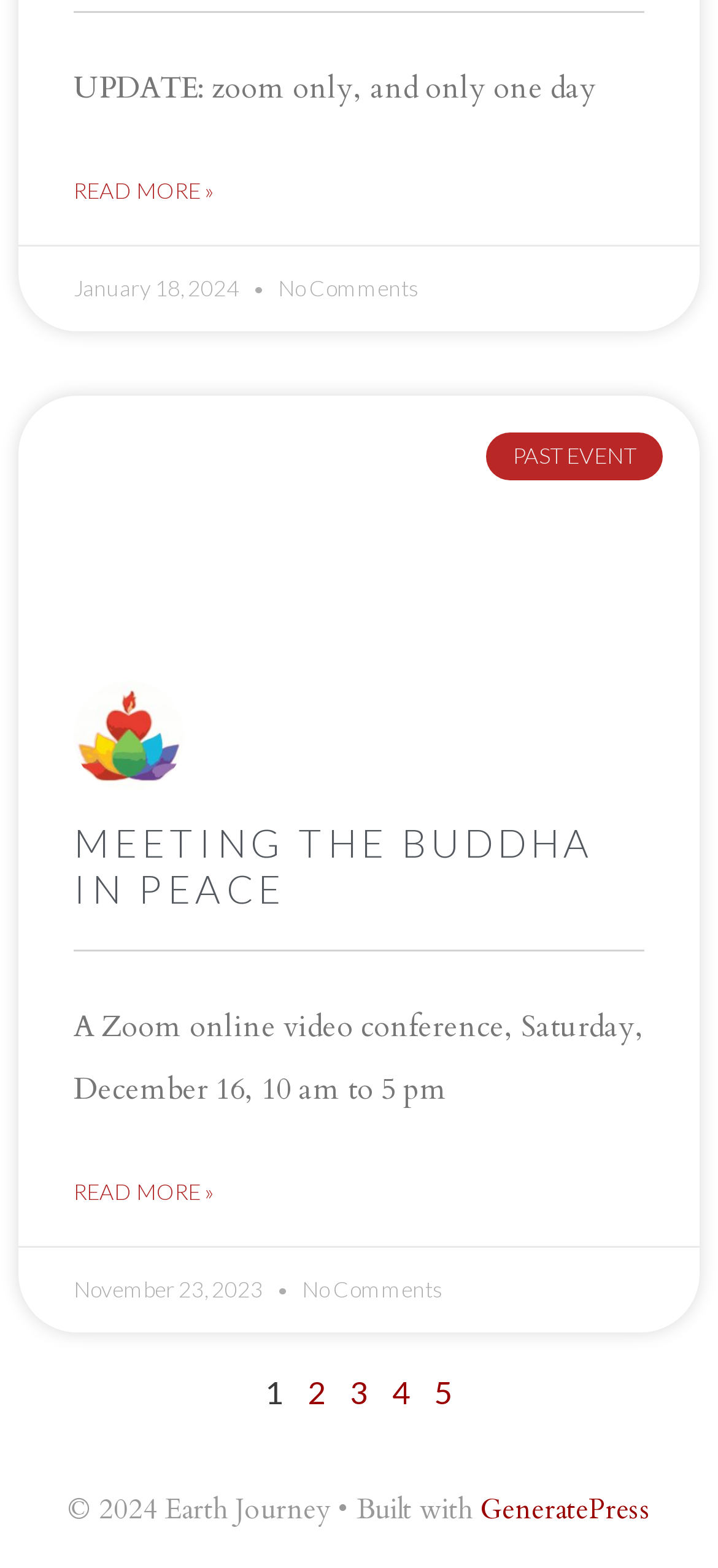What is the date of the 'MEETING THE BUDDHA IN PEACE' event?
Give a one-word or short-phrase answer derived from the screenshot.

December 16